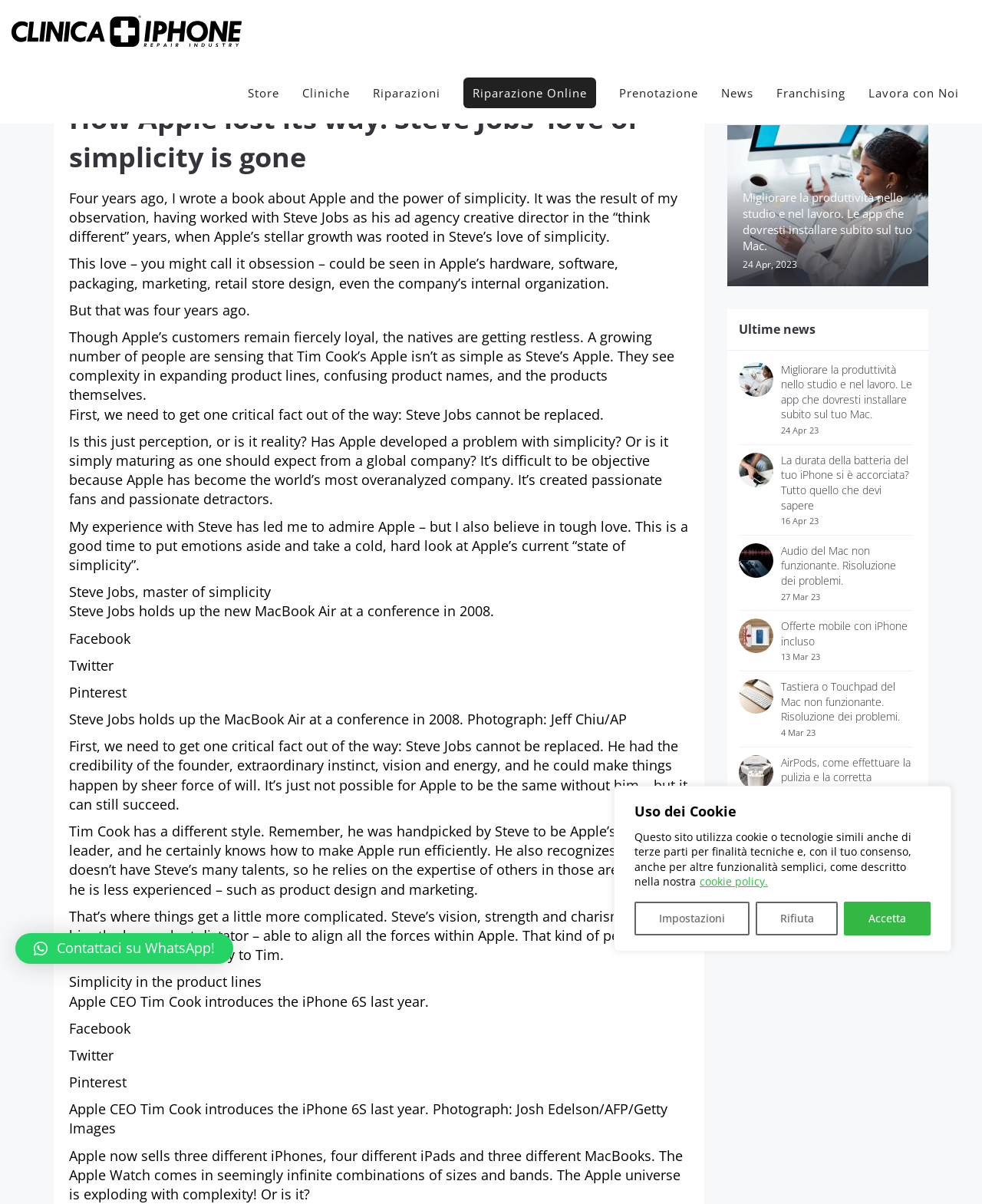Please provide the bounding box coordinate of the region that matches the element description: Join Our Team. Coordinates should be in the format (top-left x, top-left y, bottom-right x, bottom-right y) and all values should be between 0 and 1.

None